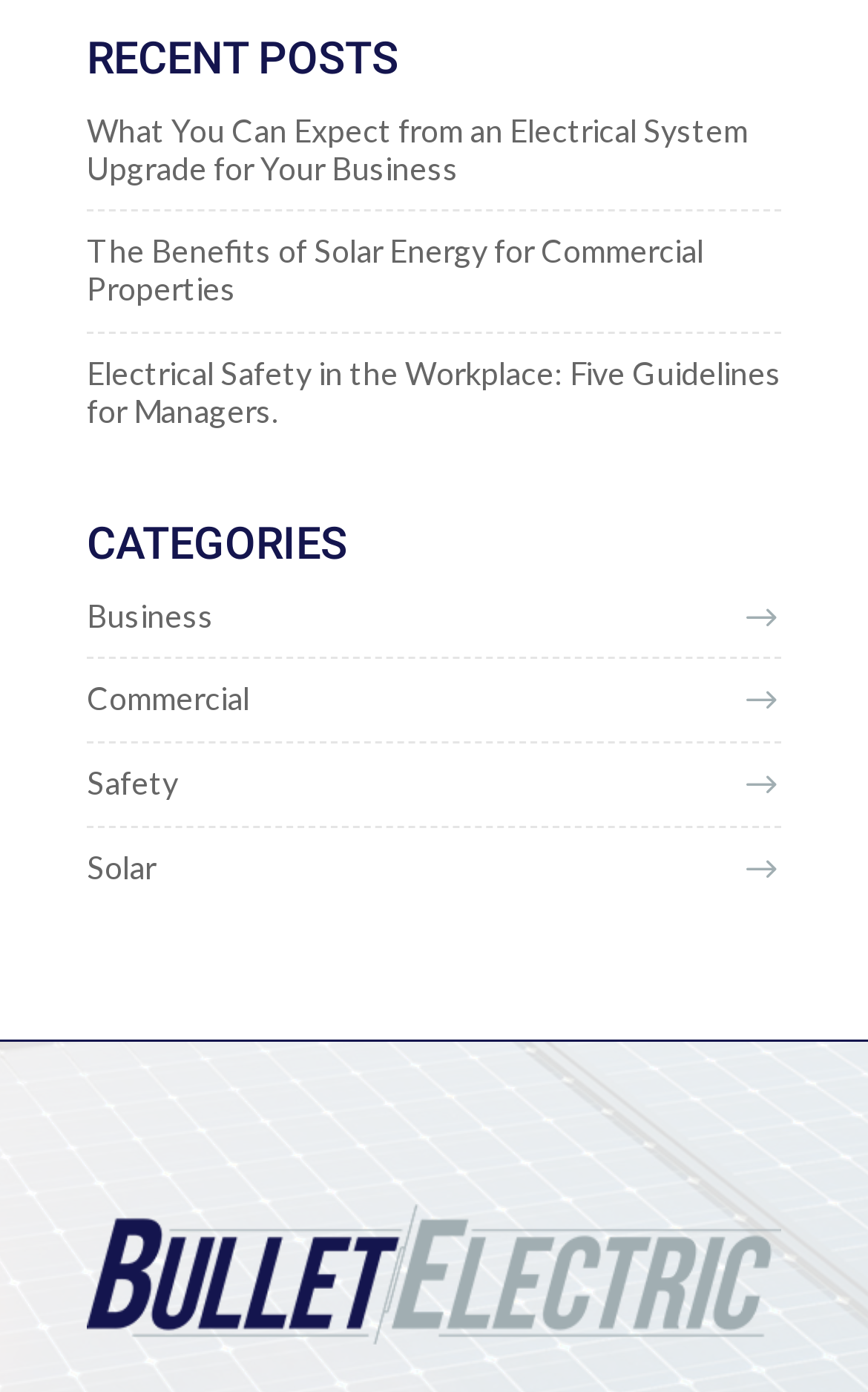How many recent posts are listed?
Answer with a single word or phrase, using the screenshot for reference.

3